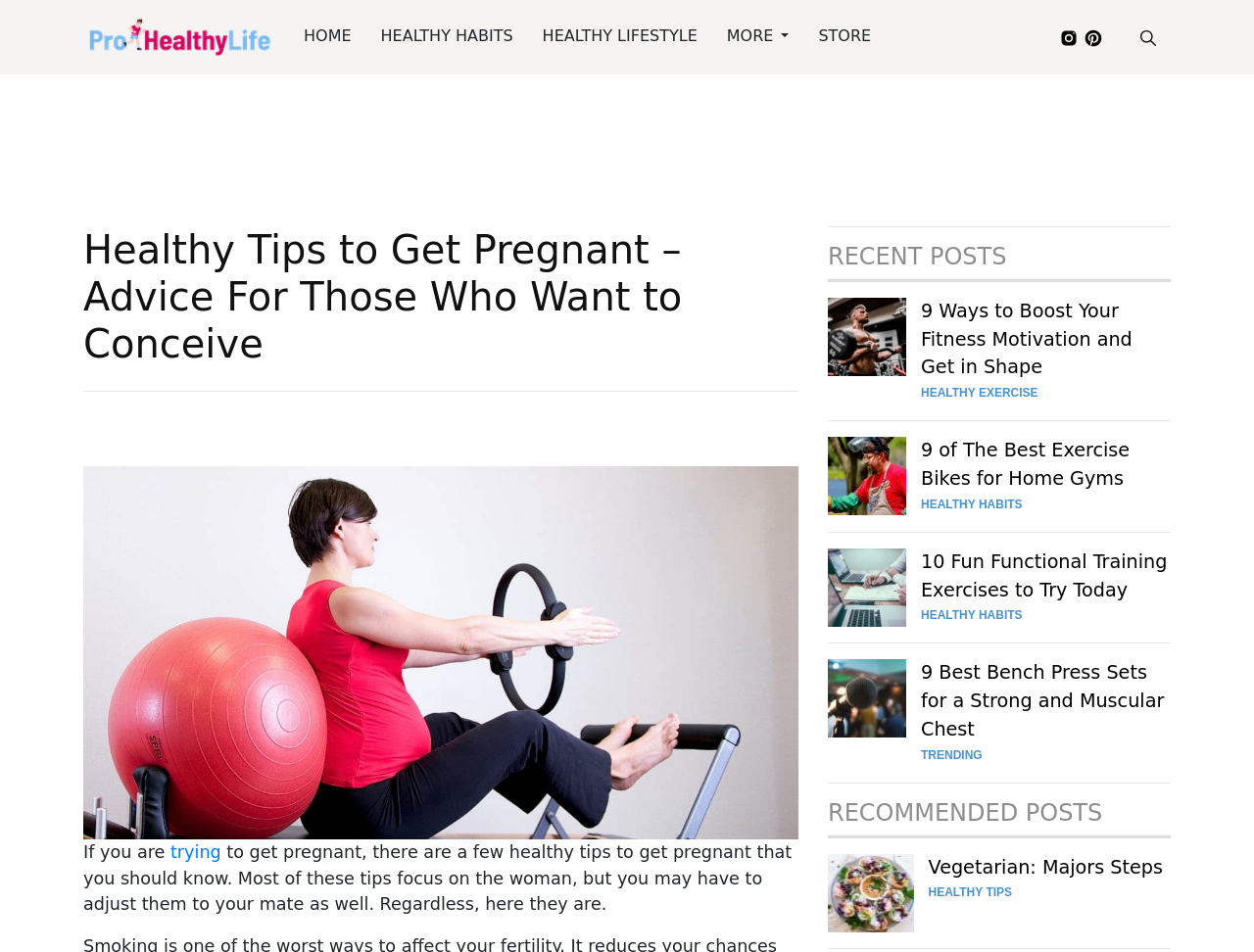Identify and provide the bounding box coordinates of the UI element described: "Home". The coordinates should be formatted as [left, top, right, bottom], with each number being a float between 0 and 1.

[0.242, 0.028, 0.28, 0.047]